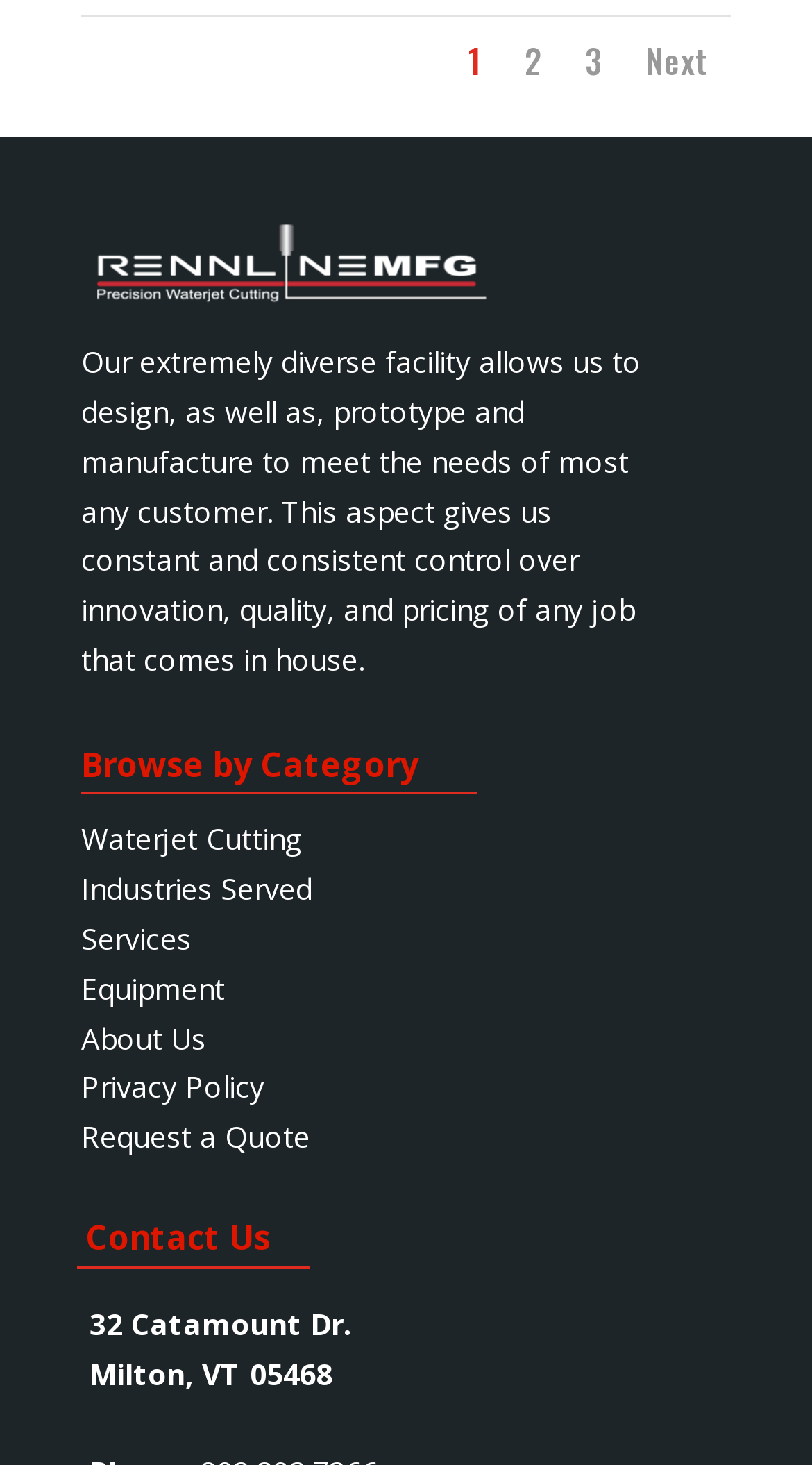Please identify the bounding box coordinates of the clickable area that will allow you to execute the instruction: "Browse by Category".

[0.251, 0.506, 0.515, 0.537]